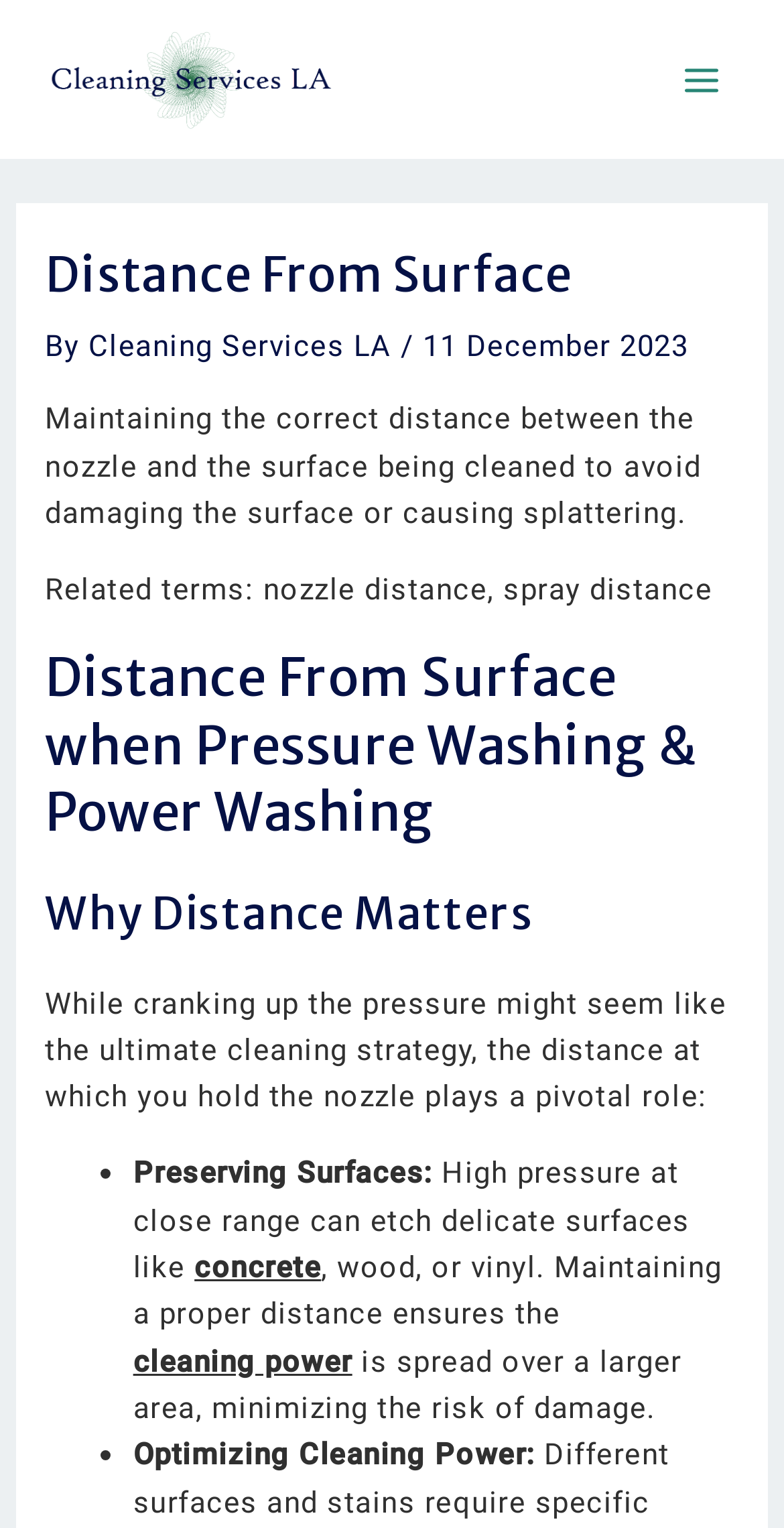Provide the bounding box coordinates of the HTML element described by the text: "cleaning power".

[0.17, 0.879, 0.449, 0.902]